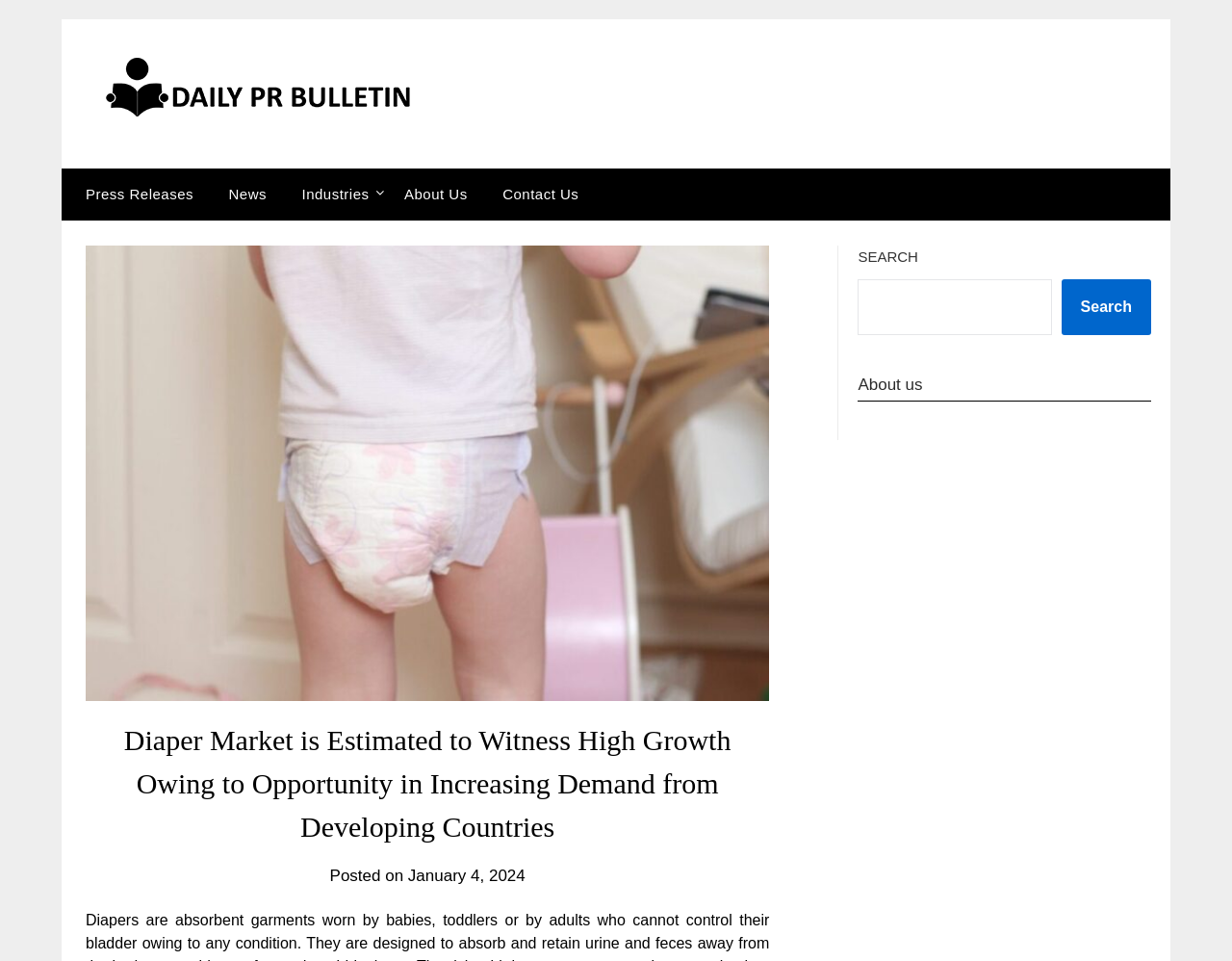Use a single word or phrase to respond to the question:
What is the category of the article?

Diaper Market